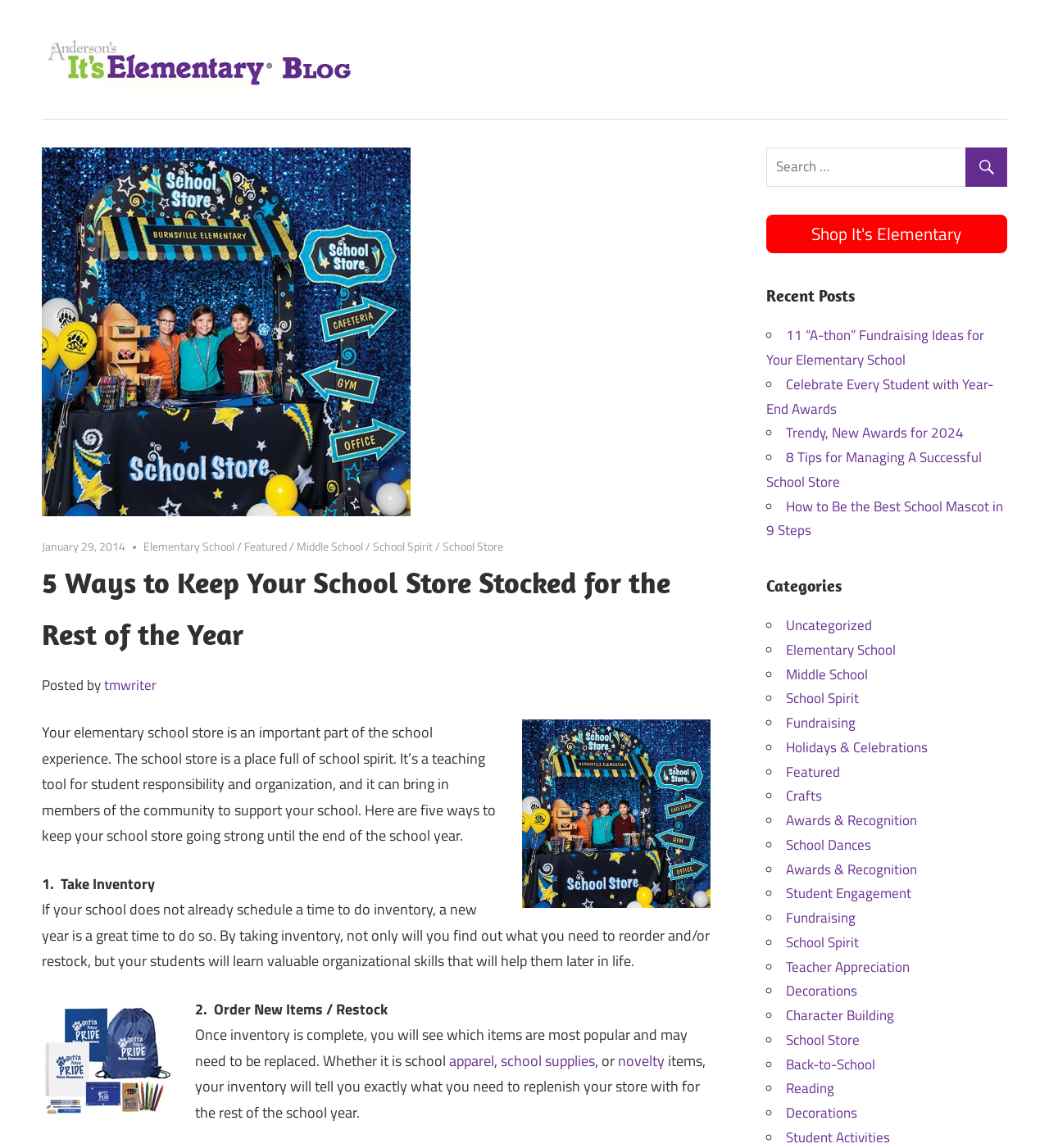Please identify the bounding box coordinates of the area I need to click to accomplish the following instruction: "Browse categories".

[0.73, 0.498, 0.96, 0.523]